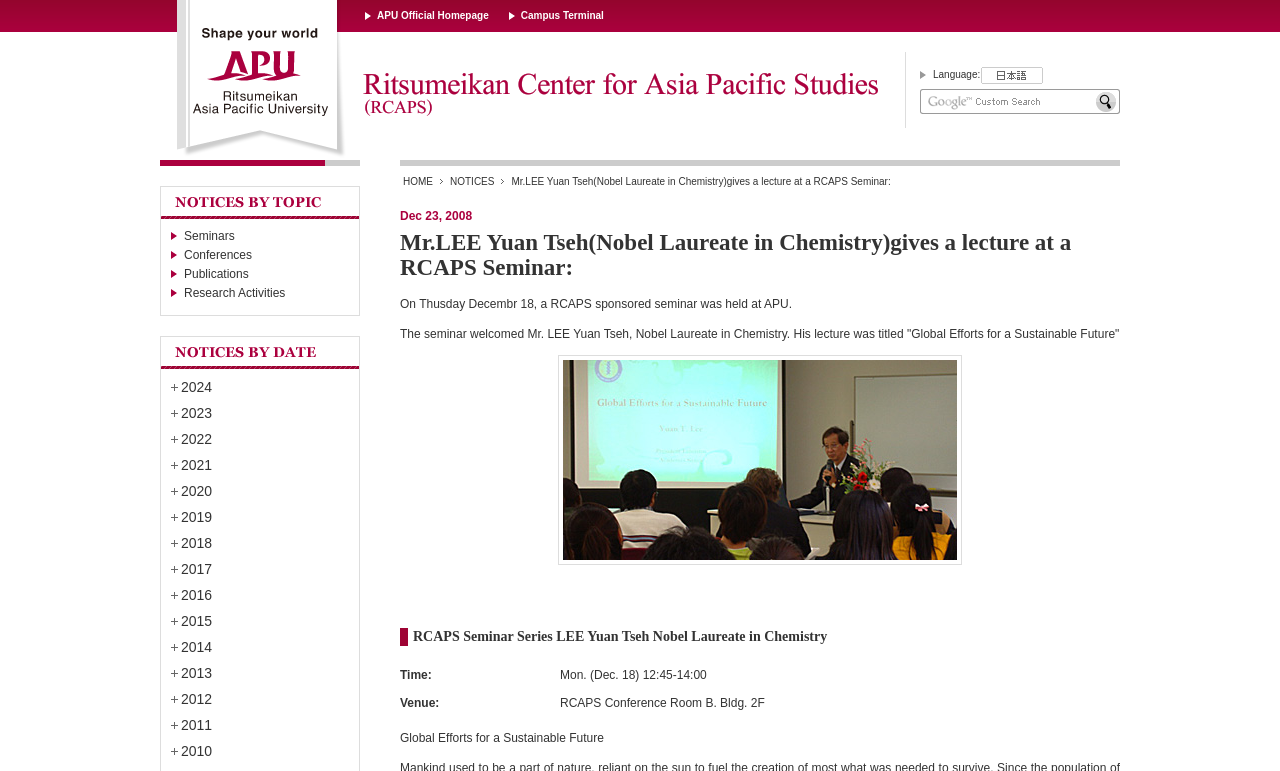What is the topic of the seminar?
Provide a comprehensive and detailed answer to the question.

I found the answer by looking at the static text element with the text 'Global Efforts for a Sustainable Future' which is likely to be the topic of the seminar, as it is mentioned in the context of the seminar description.